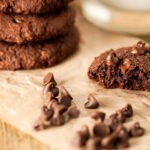What is scattered around the cookies?
From the screenshot, provide a brief answer in one word or phrase.

chocolate chips